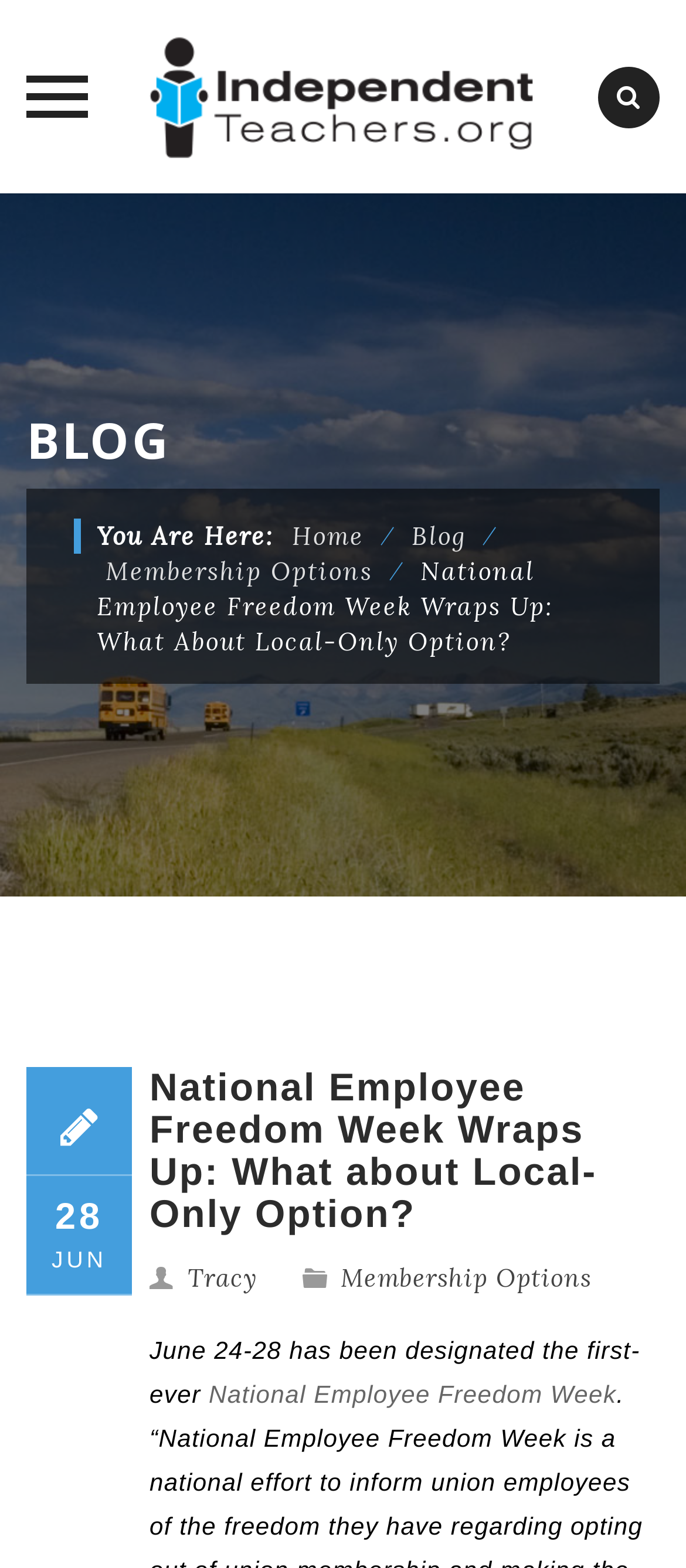Determine the bounding box for the UI element described here: "National Employee Freedom Week".

[0.304, 0.88, 0.899, 0.898]